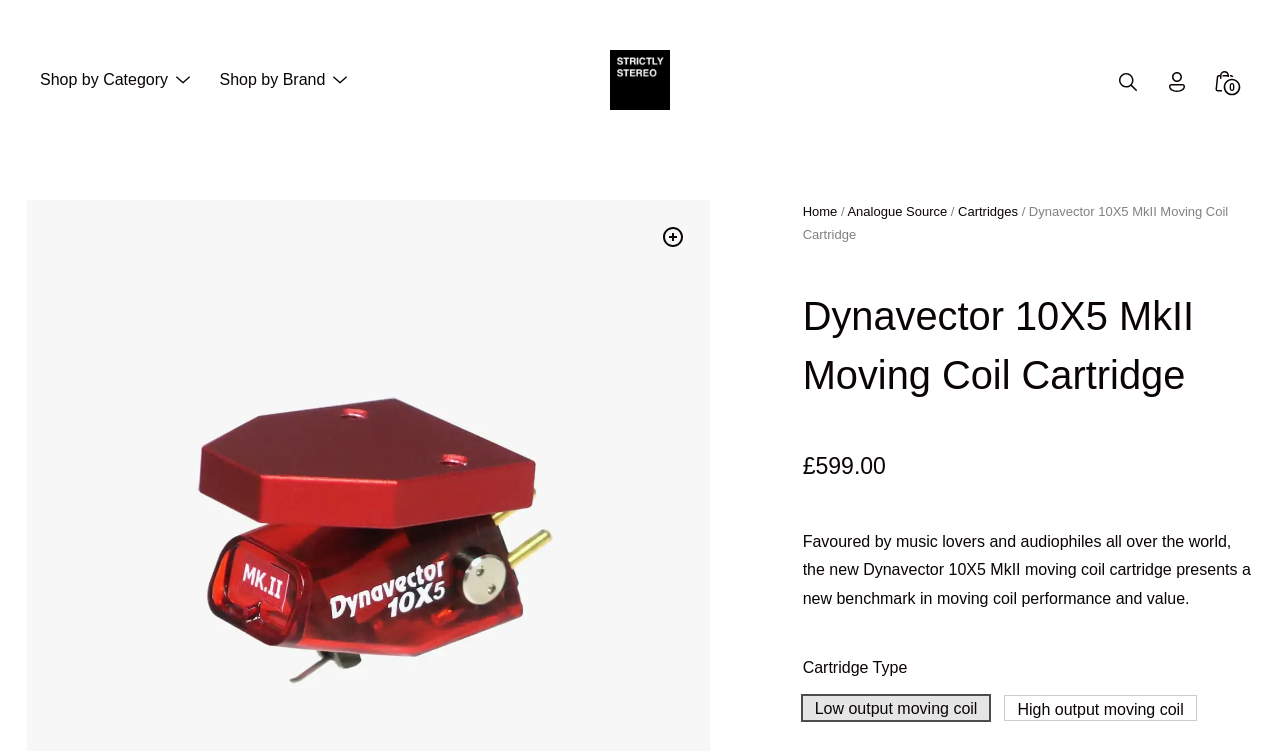Could you highlight the region that needs to be clicked to execute the instruction: "Search for products"?

[0.87, 0.091, 0.889, 0.123]